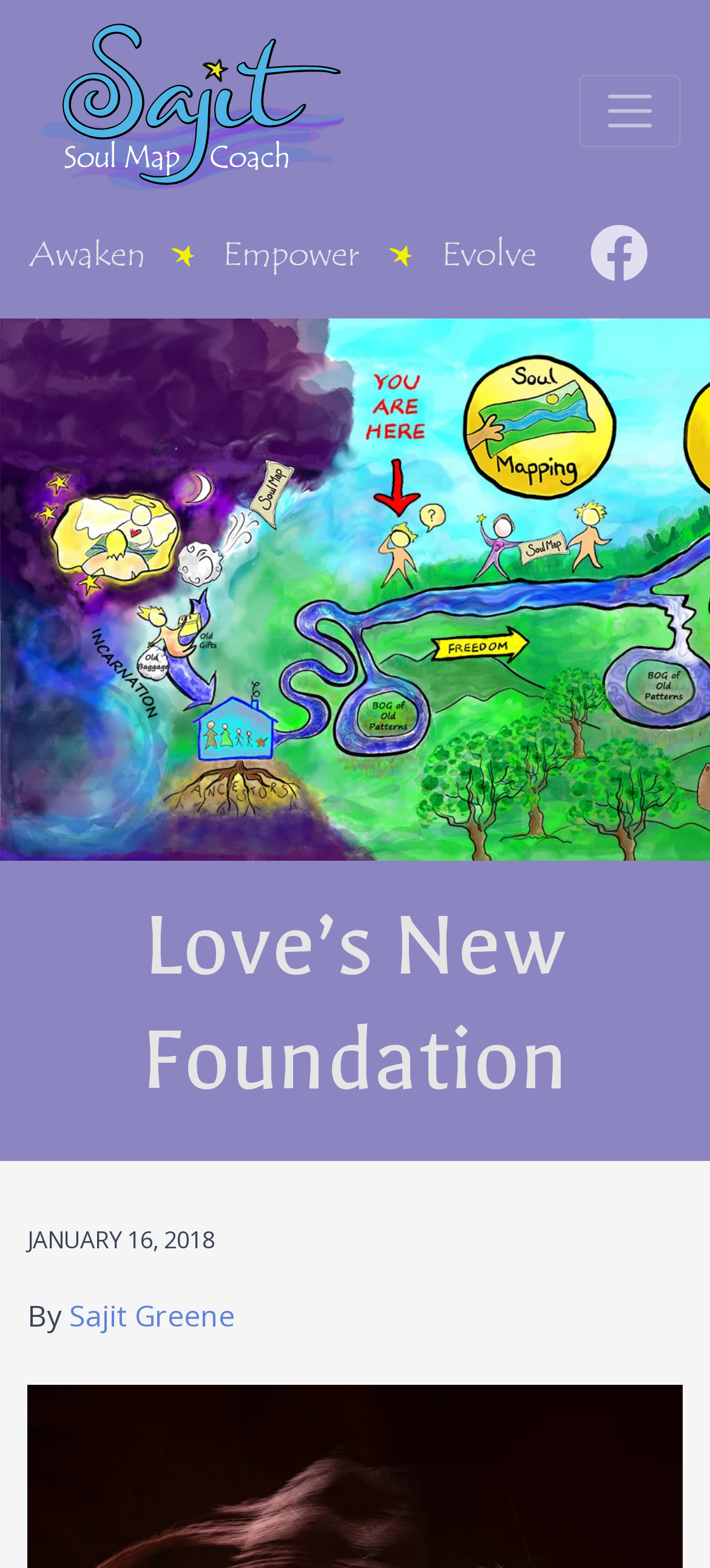Write an elaborate caption that captures the essence of the webpage.

The webpage appears to be a blog post or article titled "Love's New Foundation" with a focus on astrology and personal growth. At the top left of the page, there is a logo or image with the text "Soul Map Coach" and a link to the same. Below this, there is a larger image with the text "Awaken, Empower, Evolve". 

On the top right side of the page, there is a button to toggle navigation, and next to it, a link to the Facebook page. 

The main content of the page begins with a heading "Love's New Foundation" which spans most of the width of the page. Below this heading, there is a subheading with the date "JANUARY 16, 2018" and the author's name "Sajit Greene" with a link to their profile or page. 

The content of the article itself is not explicitly described in the accessibility tree, but based on the meta description, it appears to discuss the themes of Capricorn and new beginnings in the context of personal growth and astrology.